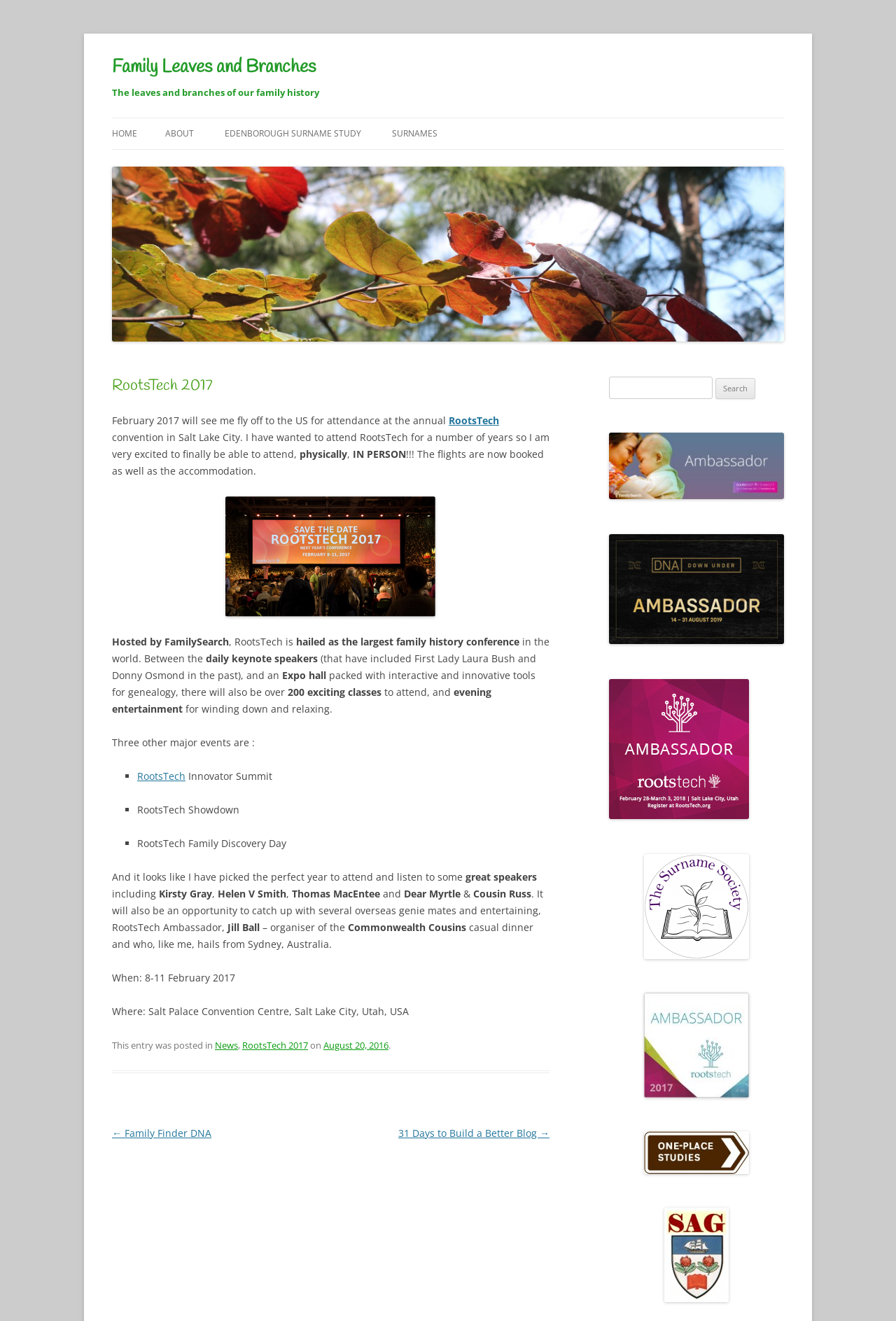Provide a brief response to the question below using one word or phrase:
What is the name of the conference?

RootsTech